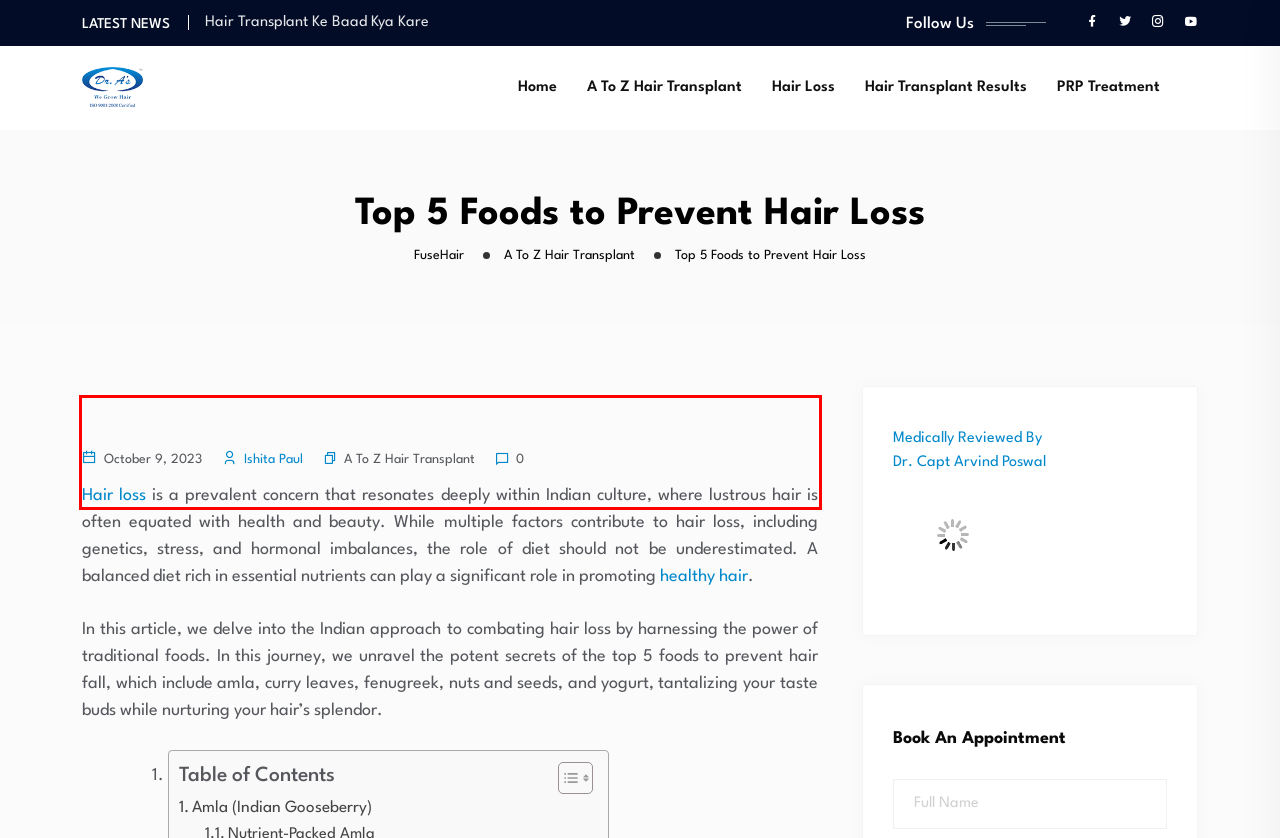You have a screenshot with a red rectangle around a UI element. Recognize and extract the text within this red bounding box using OCR.

Hair loss is a prevalent concern that resonates deeply within Indian culture, where lustrous hair is often equated with health and beauty. While multiple factors contribute to hair loss, including genetics, stress, and hormonal imbalances, the role of diet should not be underestimated. A balanced diet rich in essential nutrients can play a significant role in promoting healthy hair.